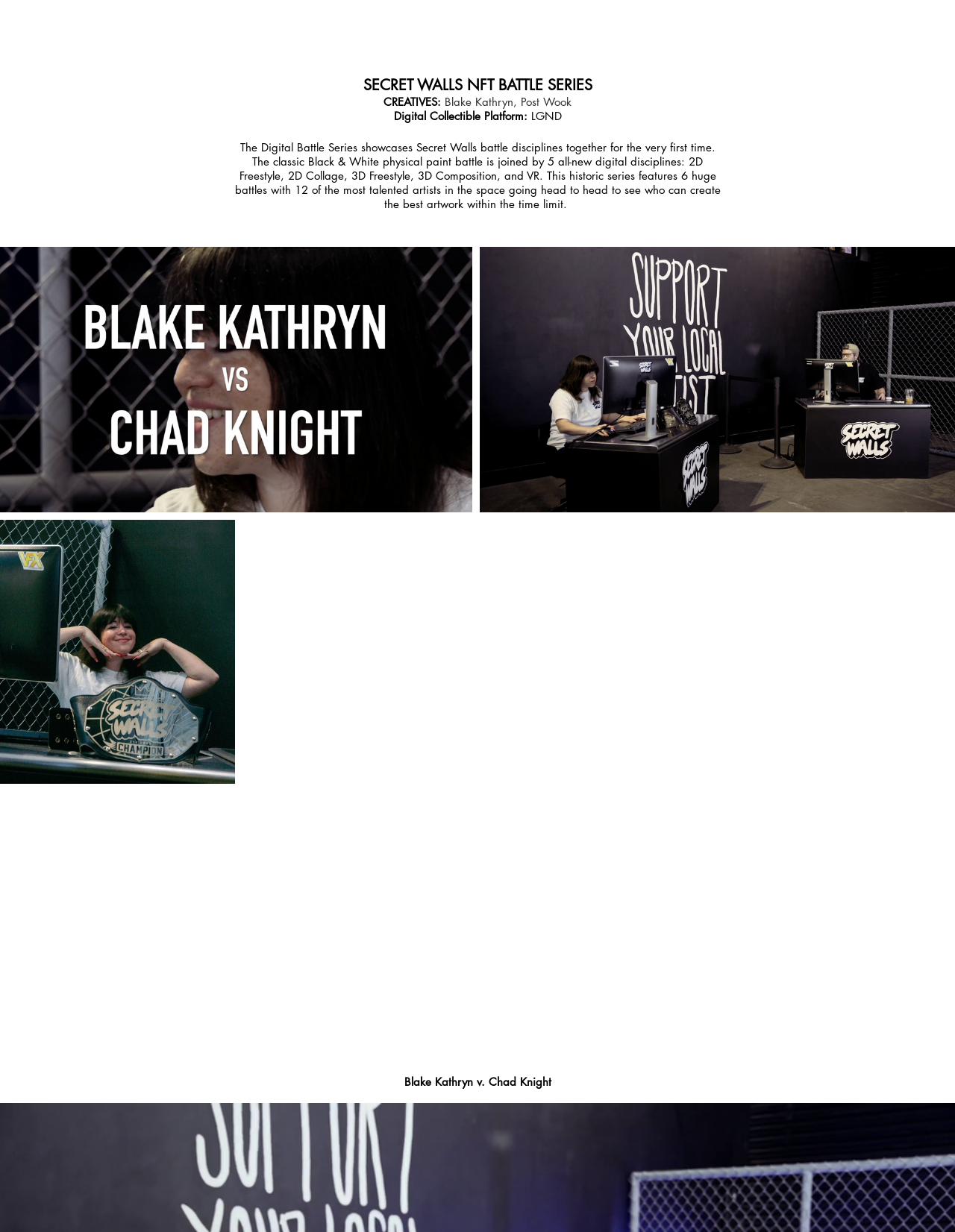What is the platform of the digital collectible?
Answer with a single word or short phrase according to what you see in the image.

LGND